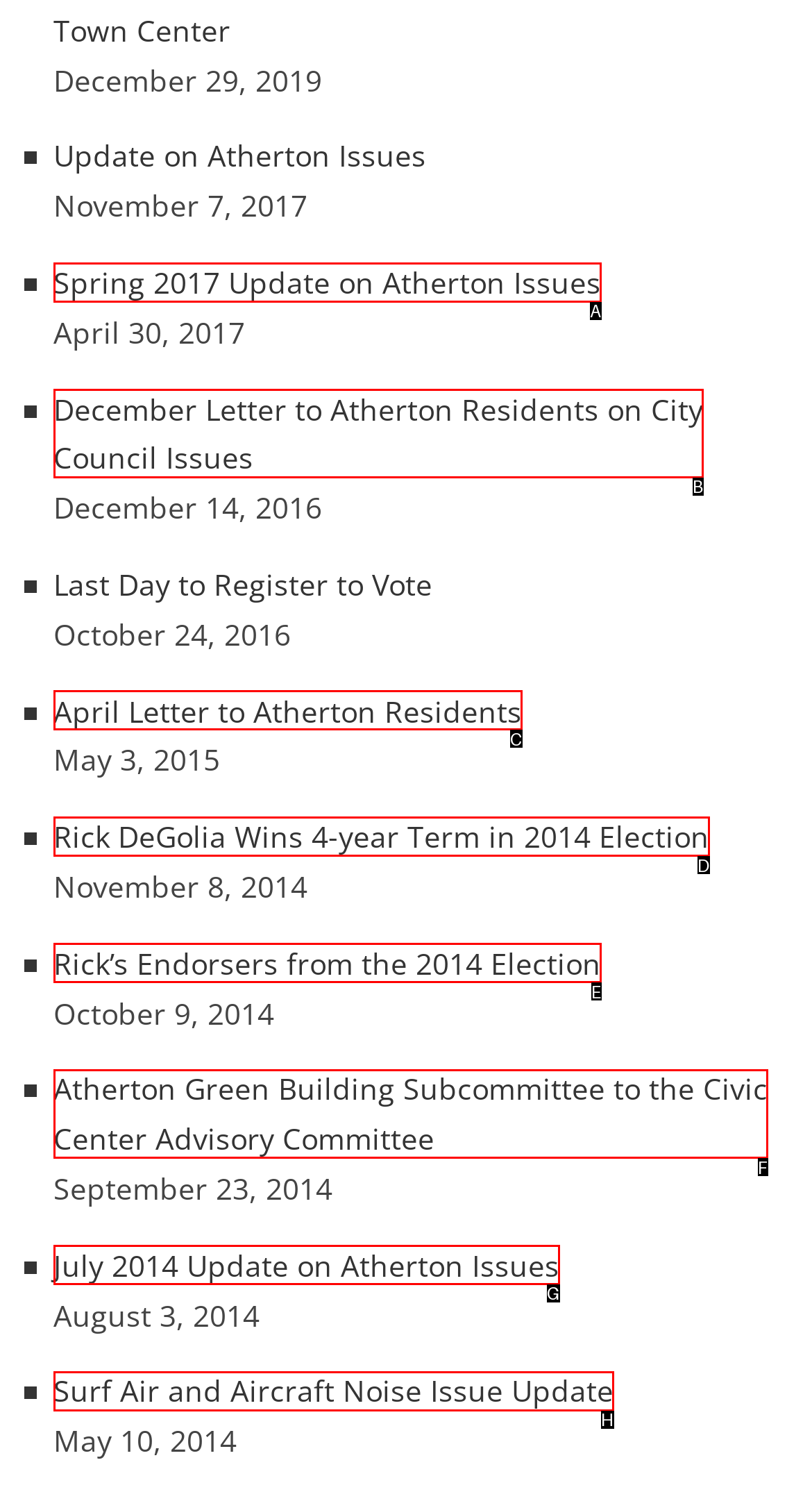Determine the option that best fits the description: Отдых под парусом
Reply with the letter of the correct option directly.

None